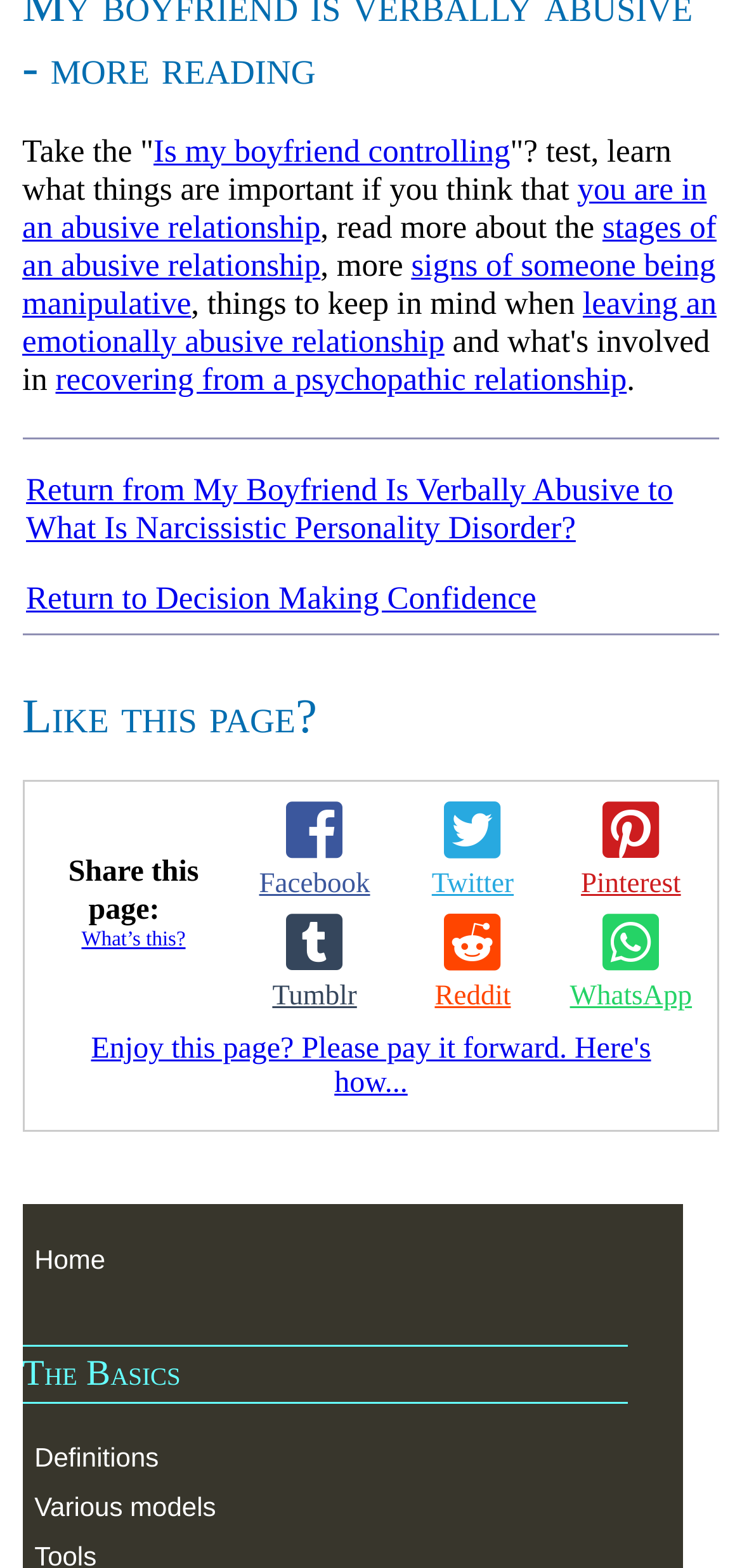Identify the bounding box coordinates of the clickable section necessary to follow the following instruction: "Read about the stages of an abusive relationship". The coordinates should be presented as four float numbers from 0 to 1, i.e., [left, top, right, bottom].

[0.03, 0.133, 0.966, 0.18]